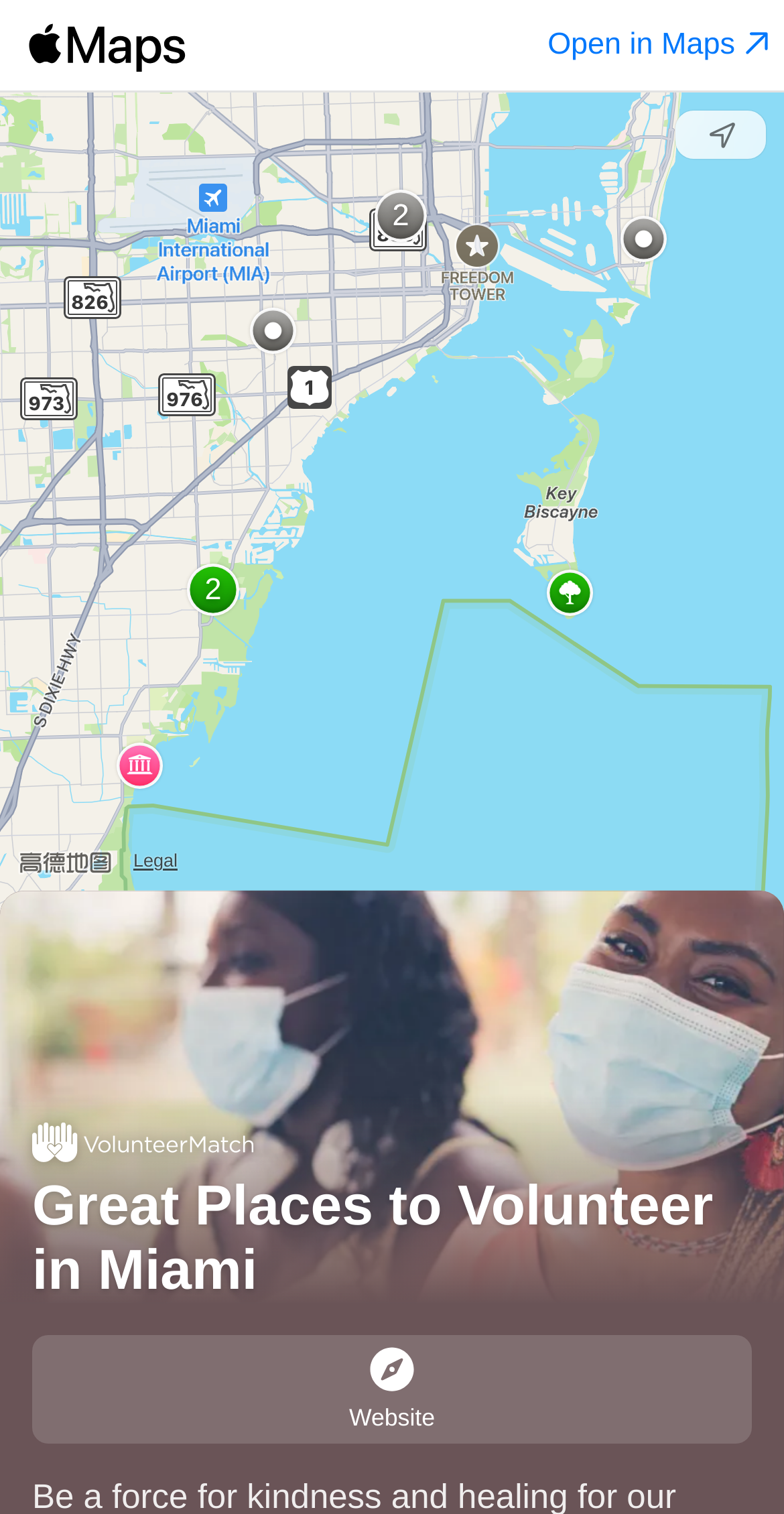Respond with a single word or phrase to the following question: What is the name of the organization at the top of the webpage?

VolunteerMatch